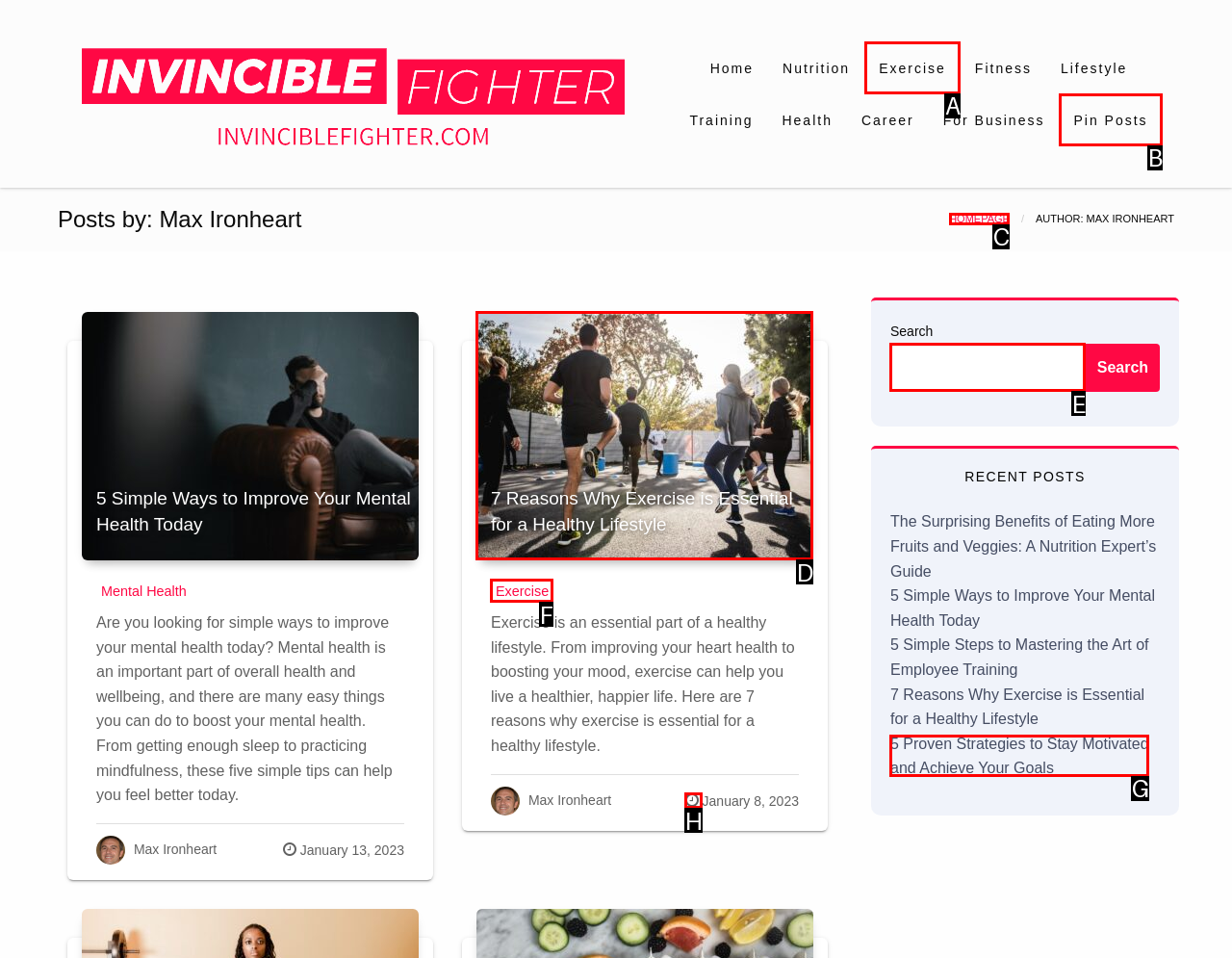Indicate which HTML element you need to click to complete the task: View the 'Exercise' category. Provide the letter of the selected option directly.

F